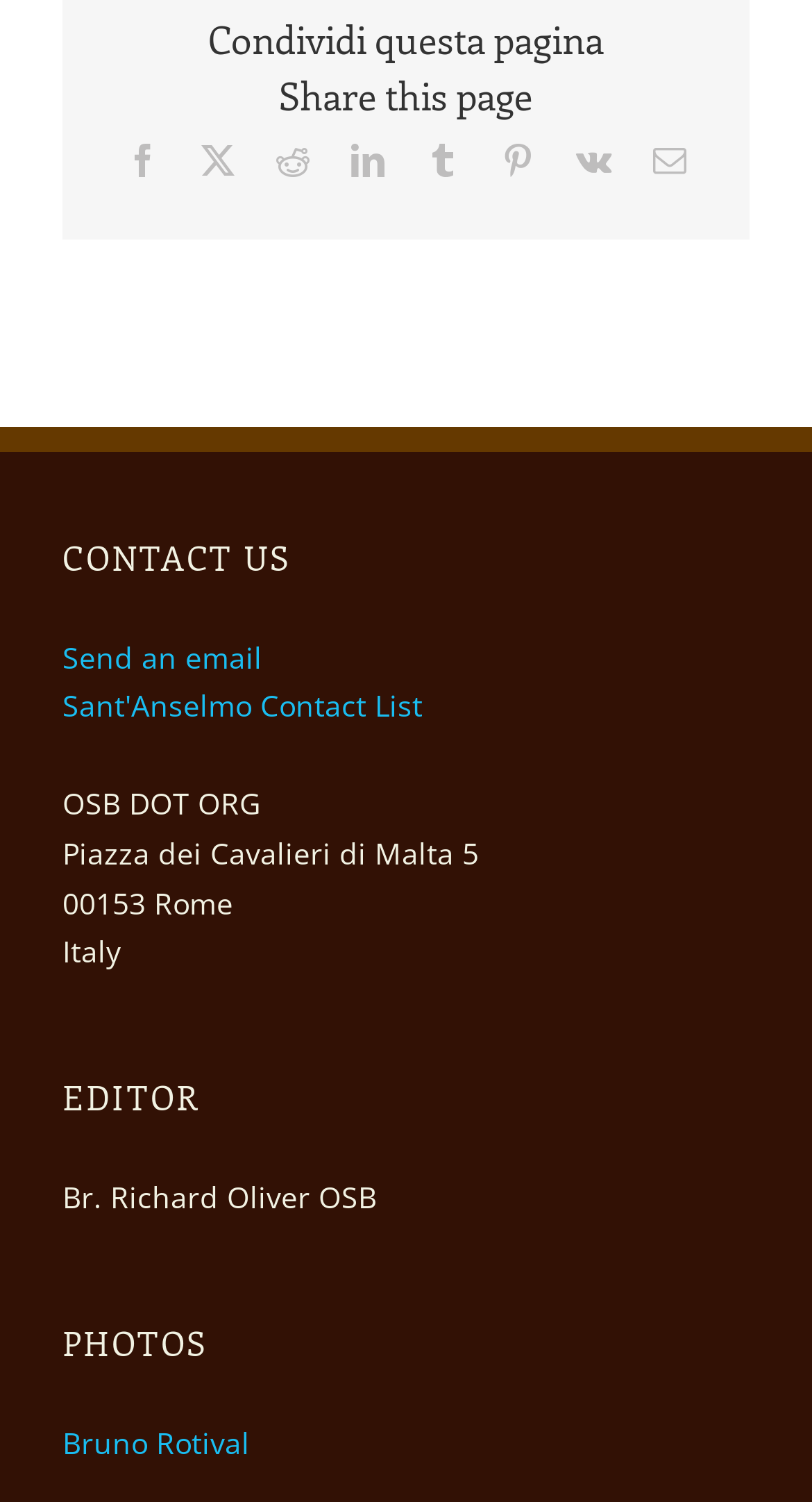Respond to the question below with a single word or phrase: What is the name of the photographer?

Bruno Rotival